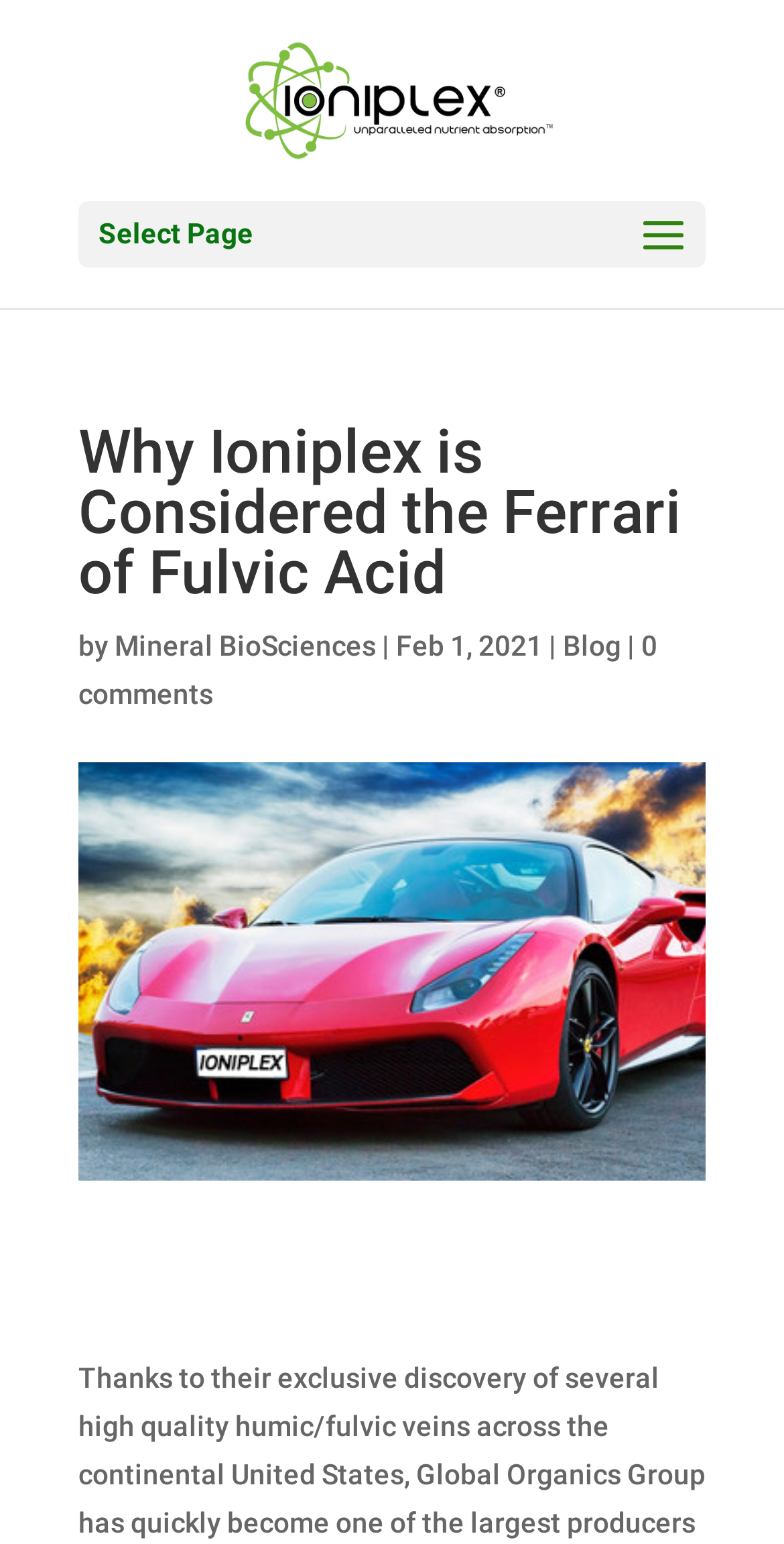Respond to the question below with a single word or phrase:
How many comments does the article have?

0